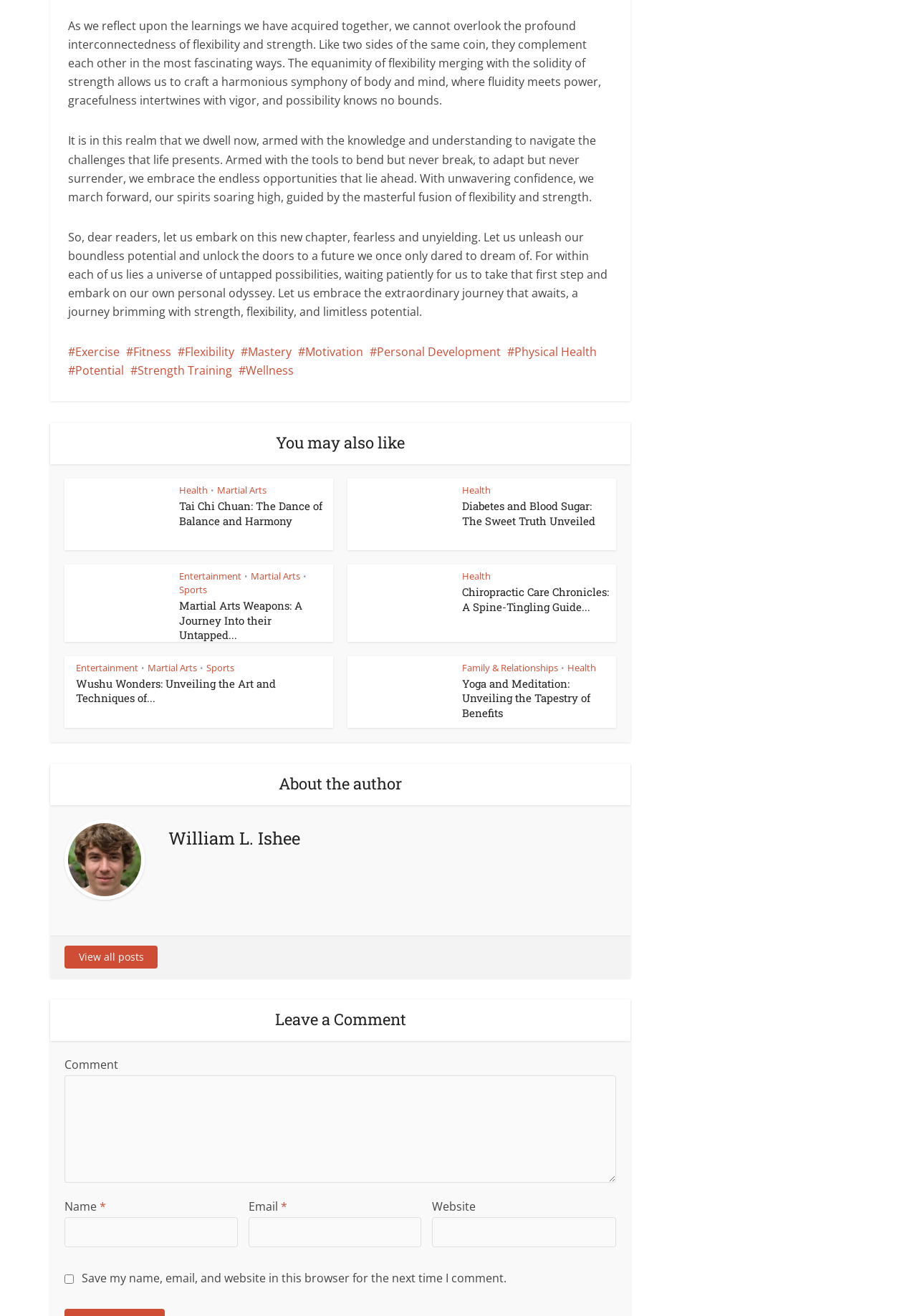Using the information shown in the image, answer the question with as much detail as possible: What categories are the articles on this webpage organized into?

By examining the links and headings on the webpage, I can see that the articles are organized into various categories, including Health, Entertainment, Sports, and others, which are indicated by links and headings such as 'Health', 'Martial Arts', and 'Sports'.